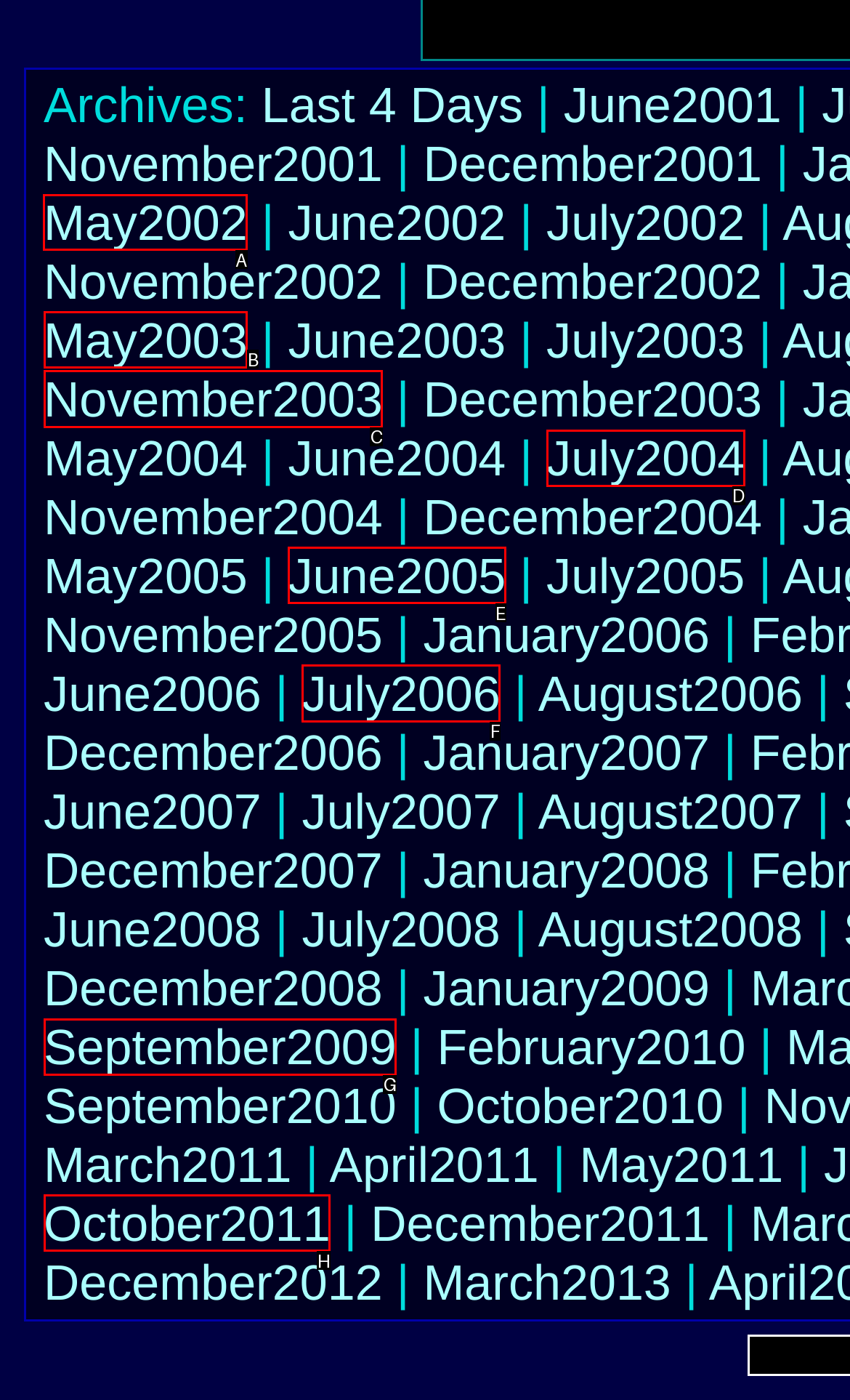Please identify the correct UI element to click for the task: Access May 2002 archives Respond with the letter of the appropriate option.

A